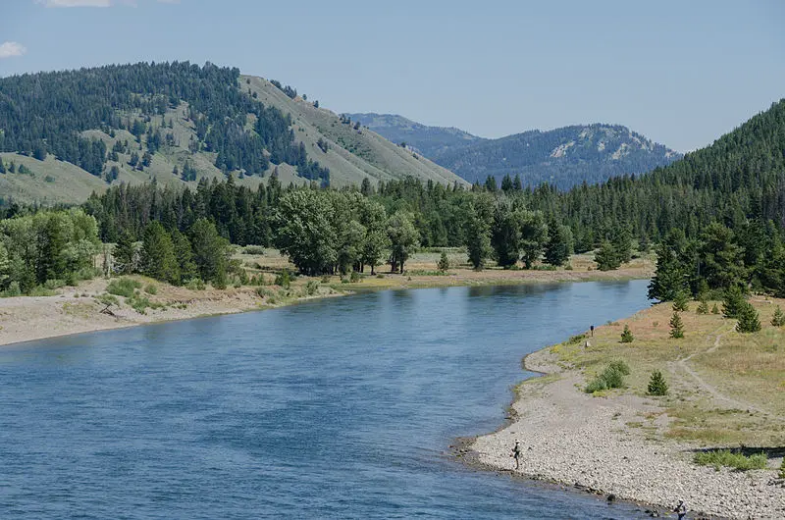What type of environment is depicted?
Ensure your answer is thorough and detailed.

The caption describes the environment as 'lush' and mentions 'verdant trees' and 'vibrant green shrubs', which suggests a rich and thriving ecosystem.